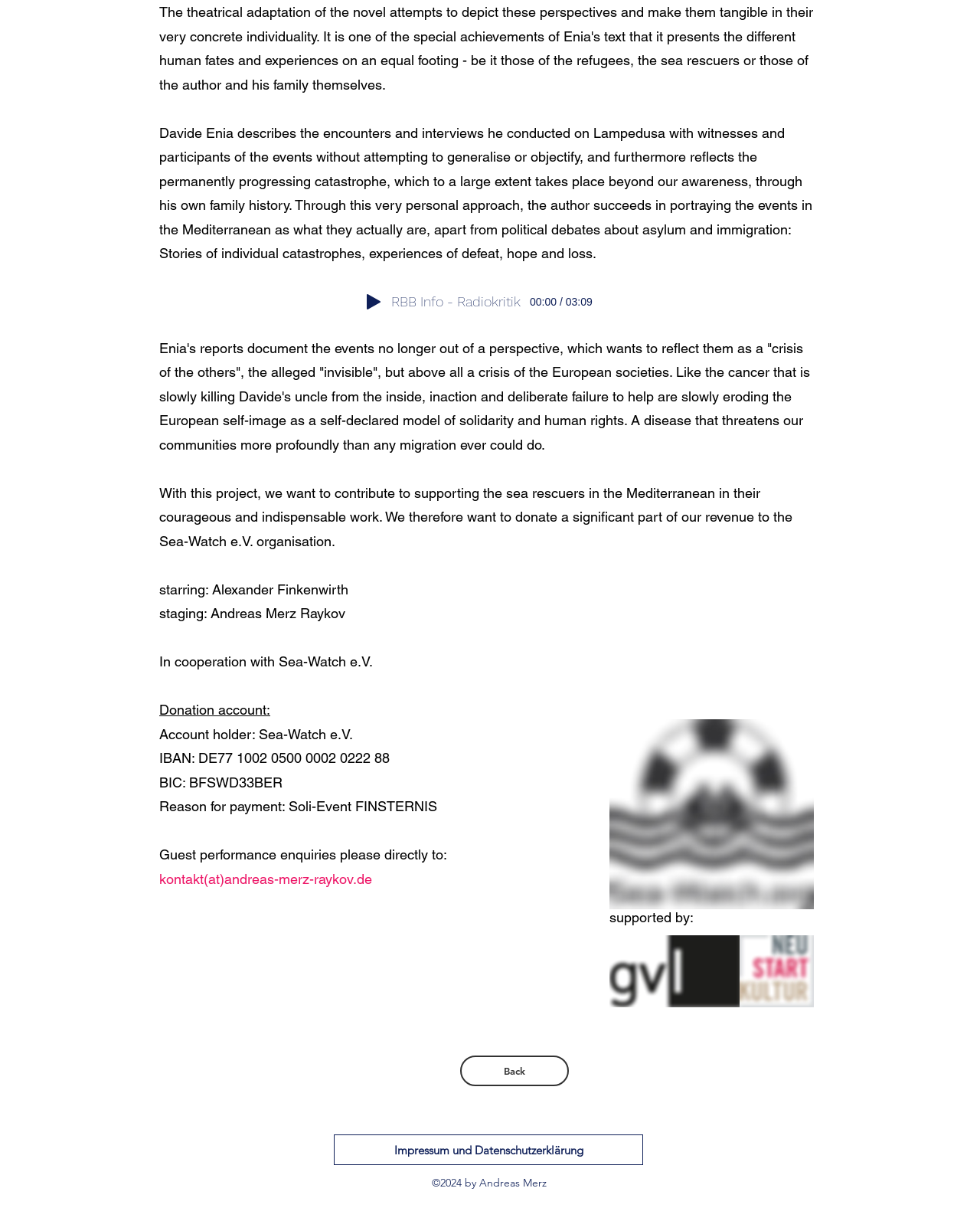Give a one-word or short phrase answer to this question: 
What is the name of the organisation being supported?

Sea-Watch e.V.